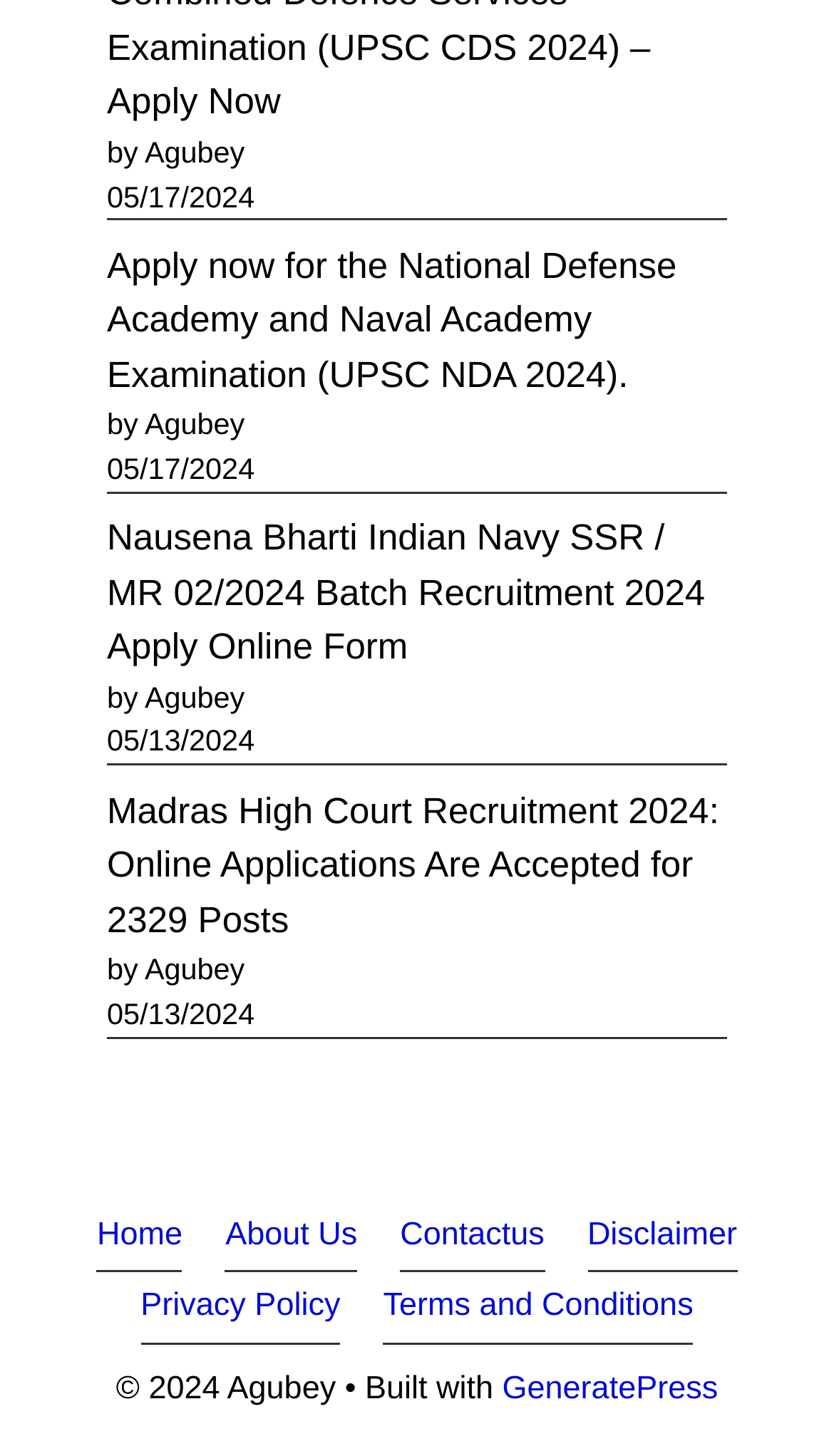Bounding box coordinates are specified in the format (top-left x, top-left y, bottom-right x, bottom-right y). All values are floating point numbers bounded between 0 and 1. Please provide the bounding box coordinate of the region this sentence describes: Privacy Policy

[0.169, 0.884, 0.408, 0.909]